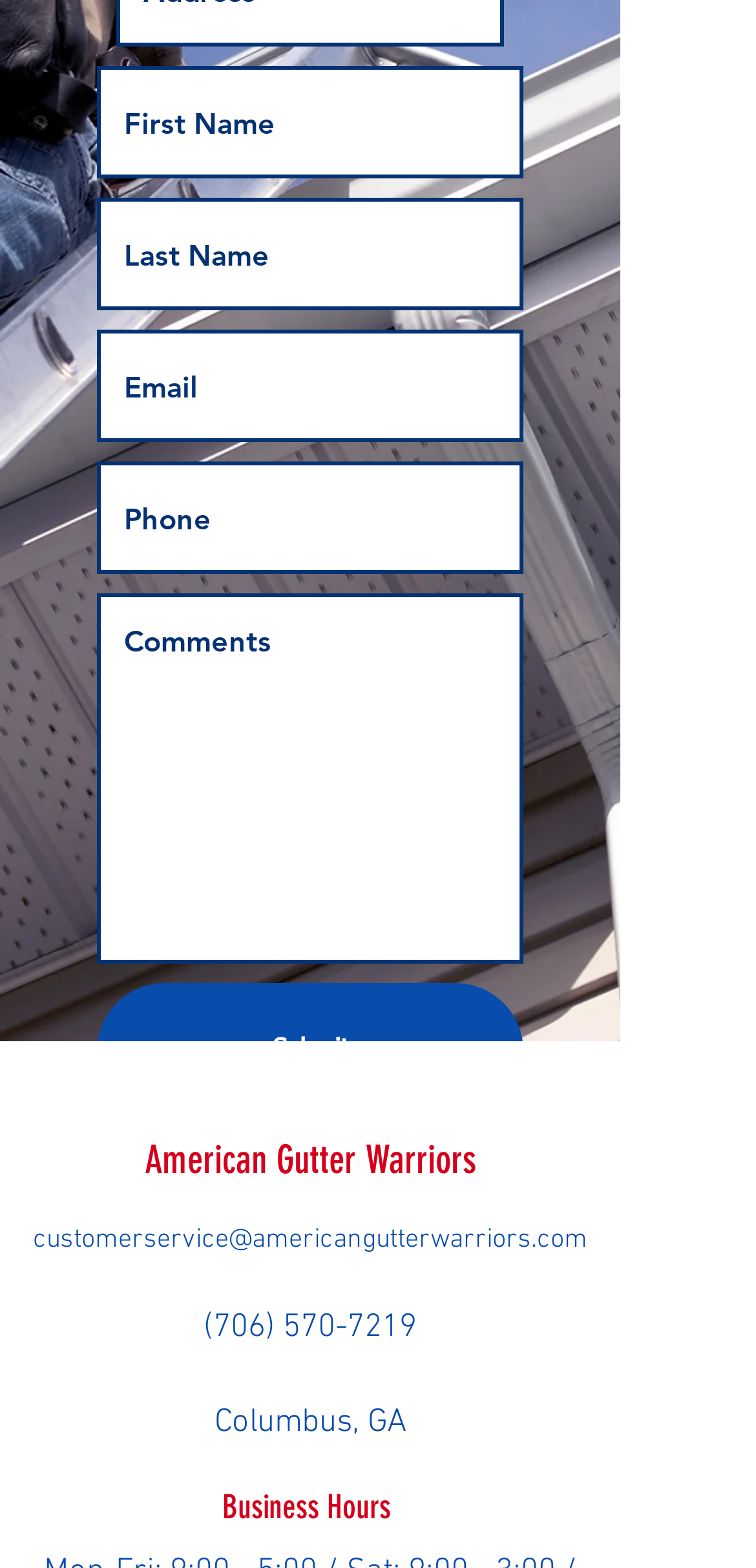How many textboxes are there in the form?
Using the visual information, answer the question in a single word or phrase.

5